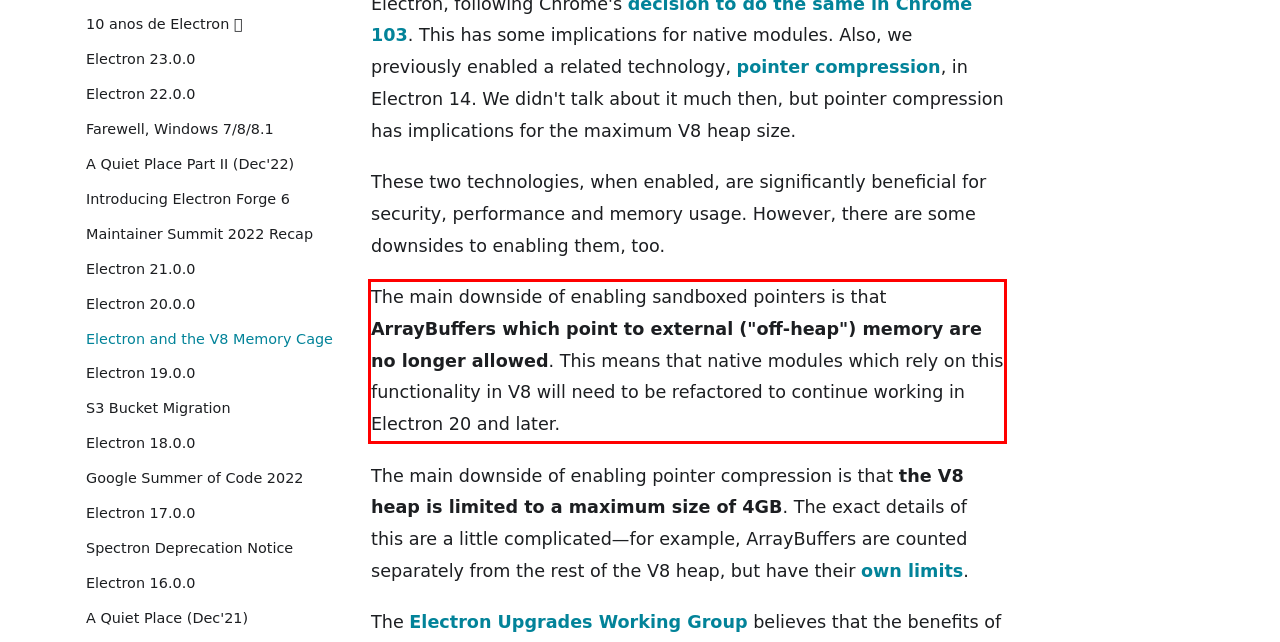Examine the screenshot of the webpage, locate the red bounding box, and generate the text contained within it.

The main downside of enabling sandboxed pointers is that ArrayBuffers which point to external ("off-heap") memory are no longer allowed. This means that native modules which rely on this functionality in V8 will need to be refactored to continue working in Electron 20 and later.